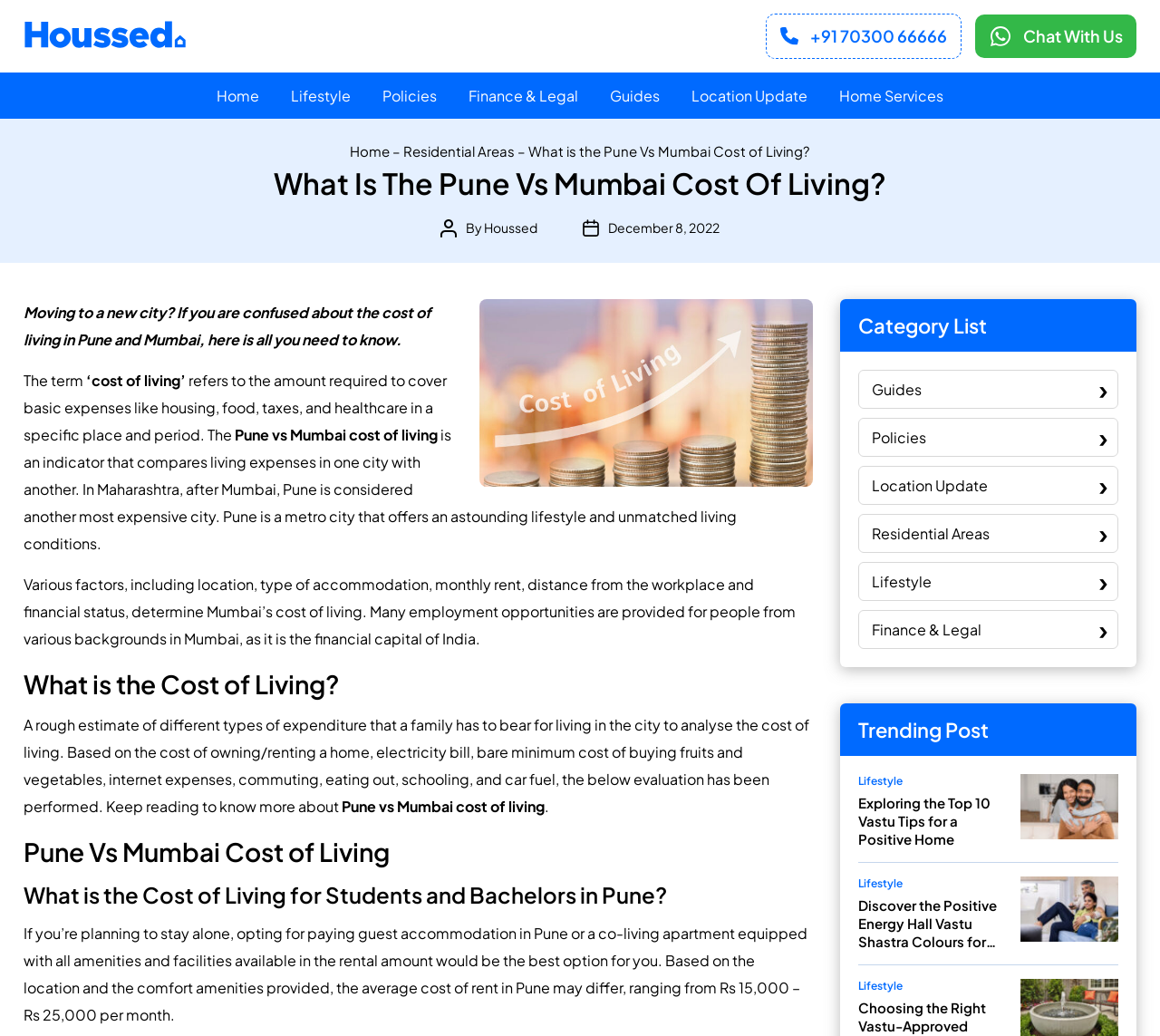What is the author of this post?
Answer the question with a single word or phrase by looking at the picture.

Houssed